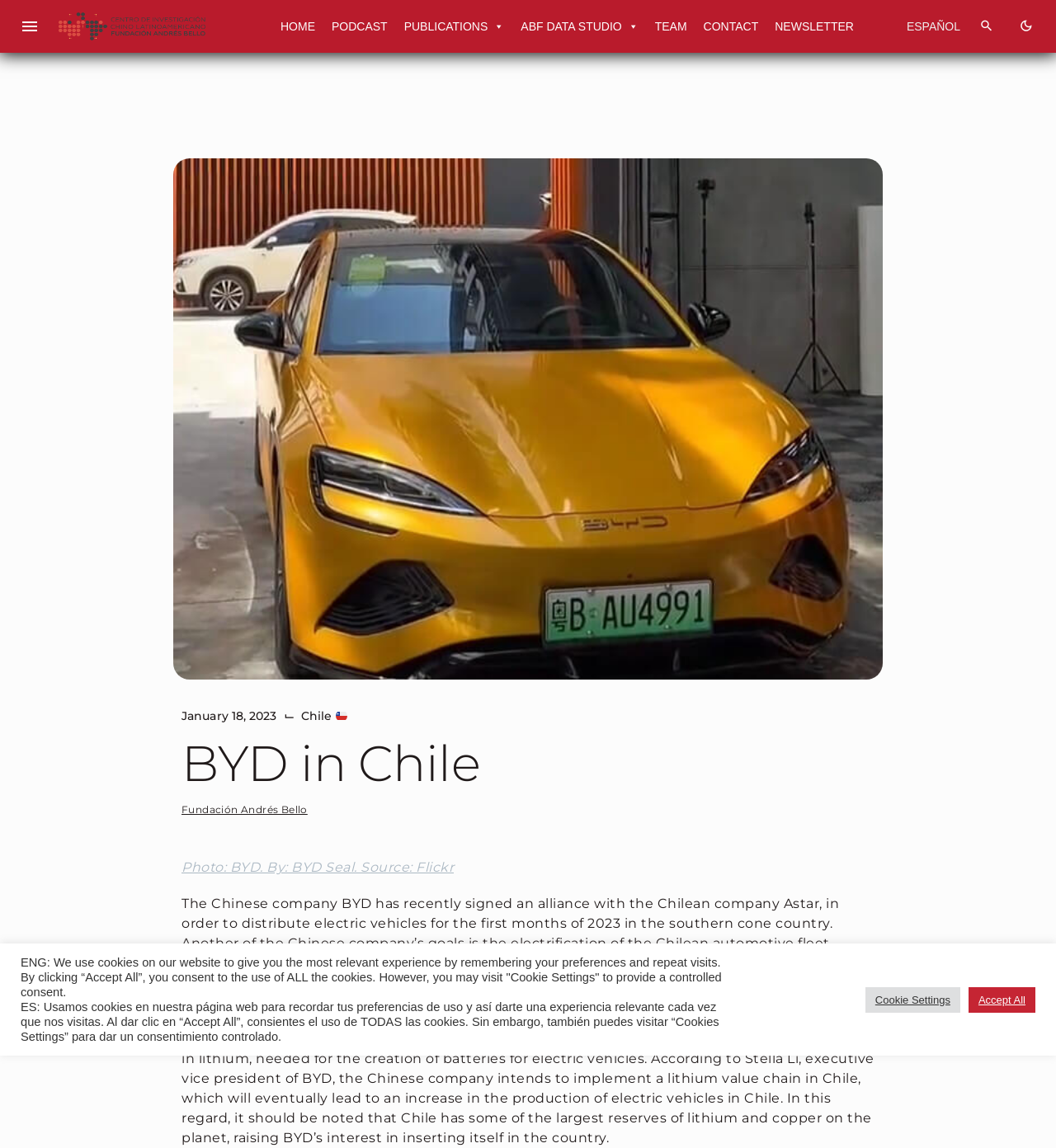What is the goal of BYD in Chile?
Use the screenshot to answer the question with a single word or phrase.

Electrification of automotive fleet